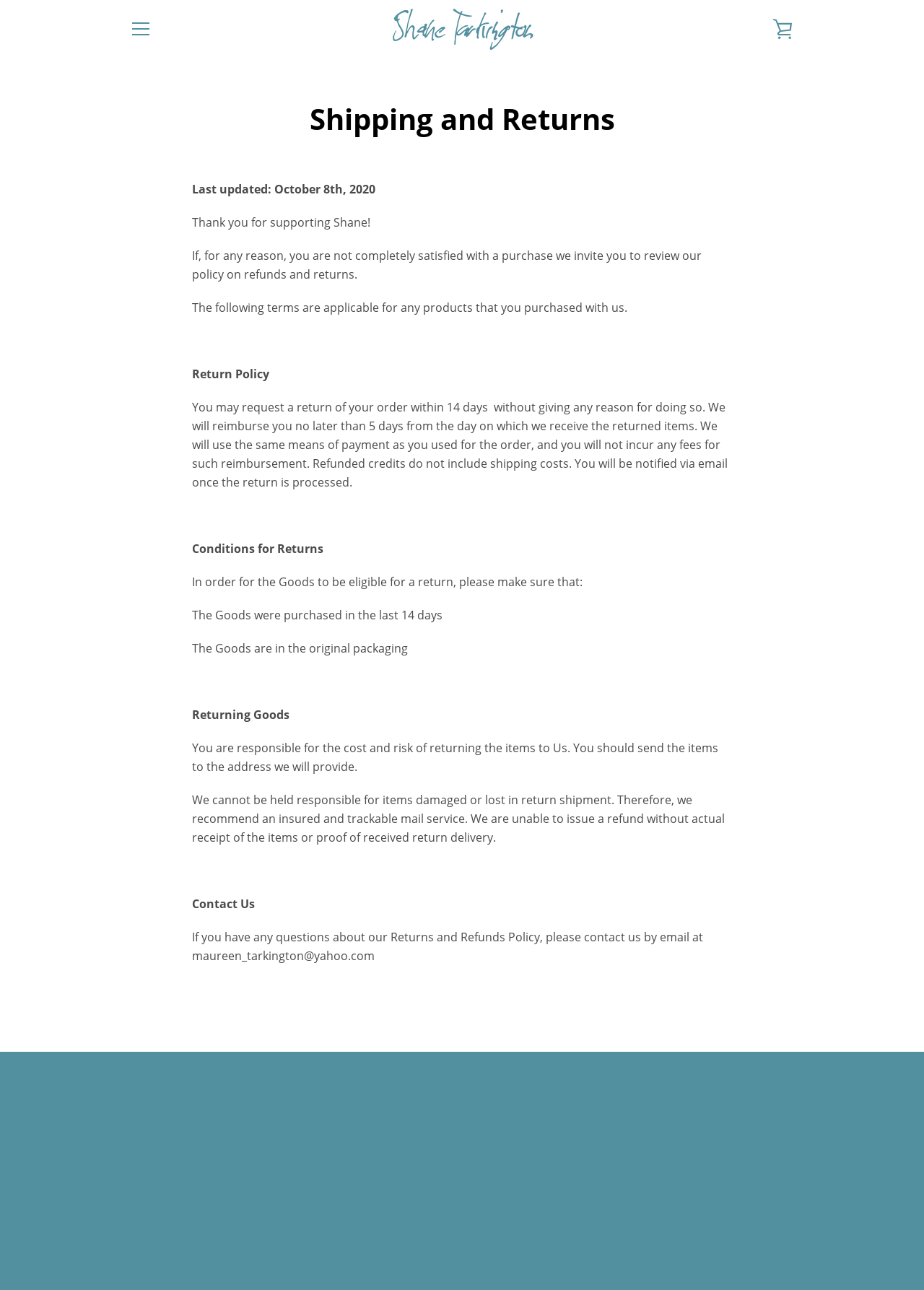Identify and extract the heading text of the webpage.

Shipping and Returns